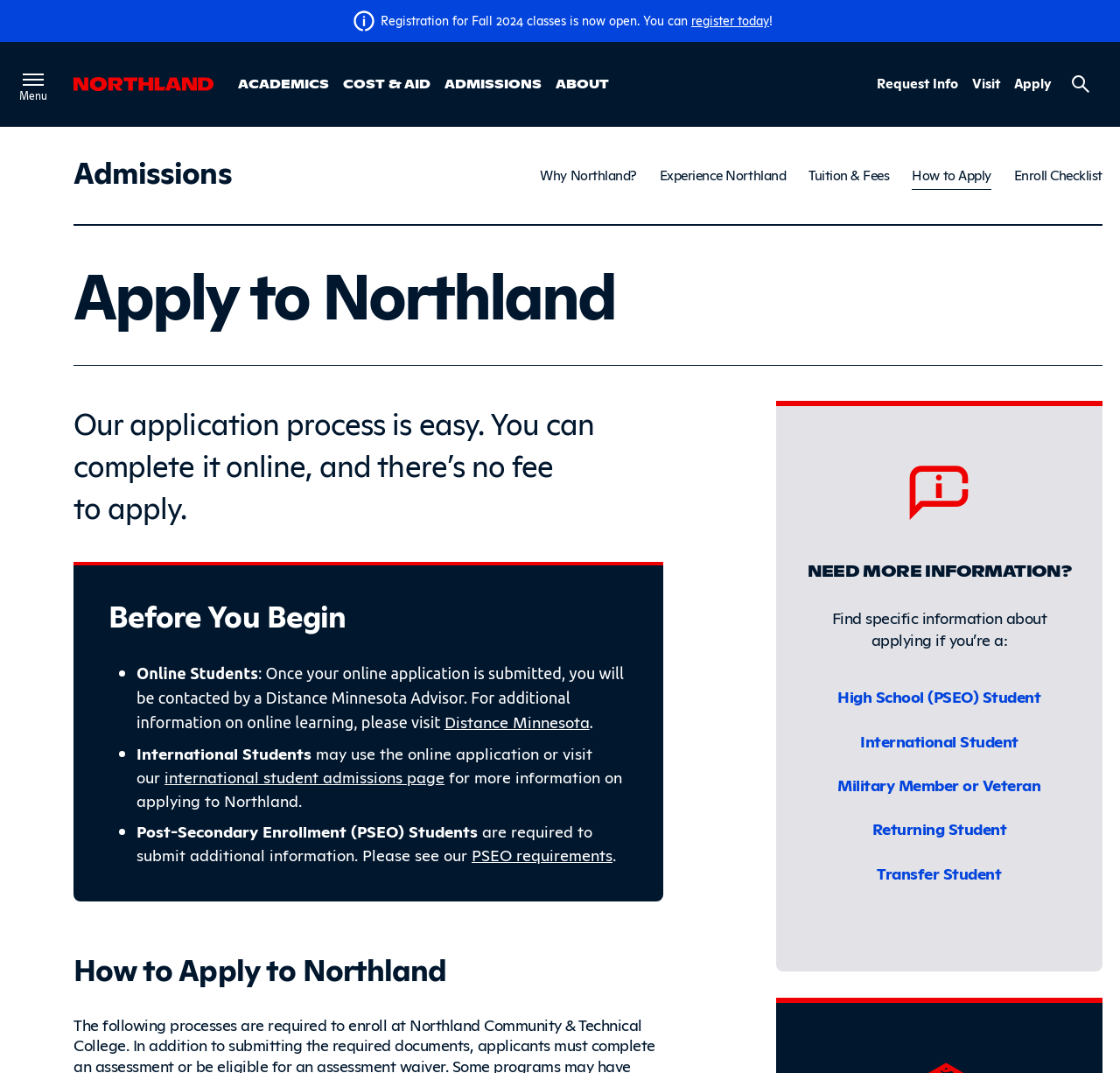Can you identify the bounding box coordinates of the clickable region needed to carry out this instruction: 'go to current section'? The coordinates should be four float numbers within the range of 0 to 1, stated as [left, top, right, bottom].

[0.066, 0.146, 0.207, 0.172]